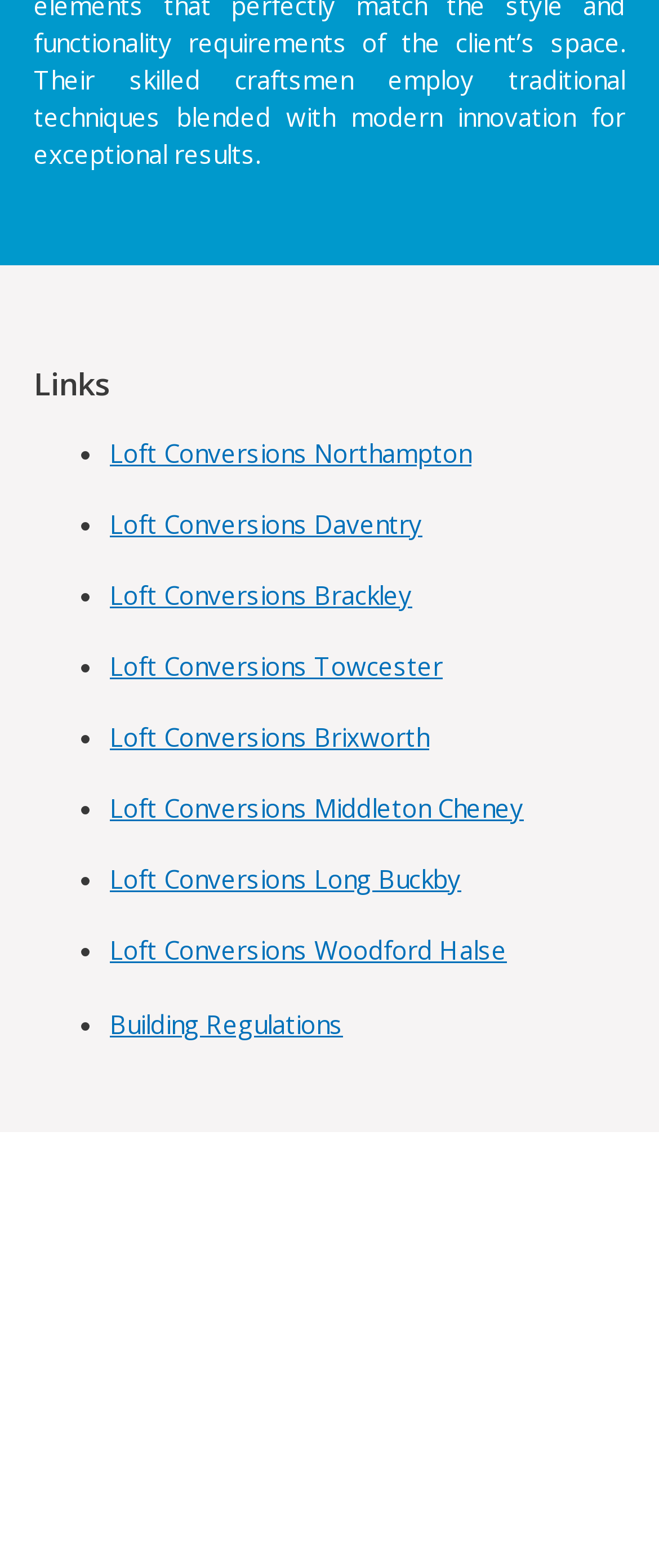Calculate the bounding box coordinates of the UI element given the description: "Building Regulations".

[0.167, 0.642, 0.521, 0.664]